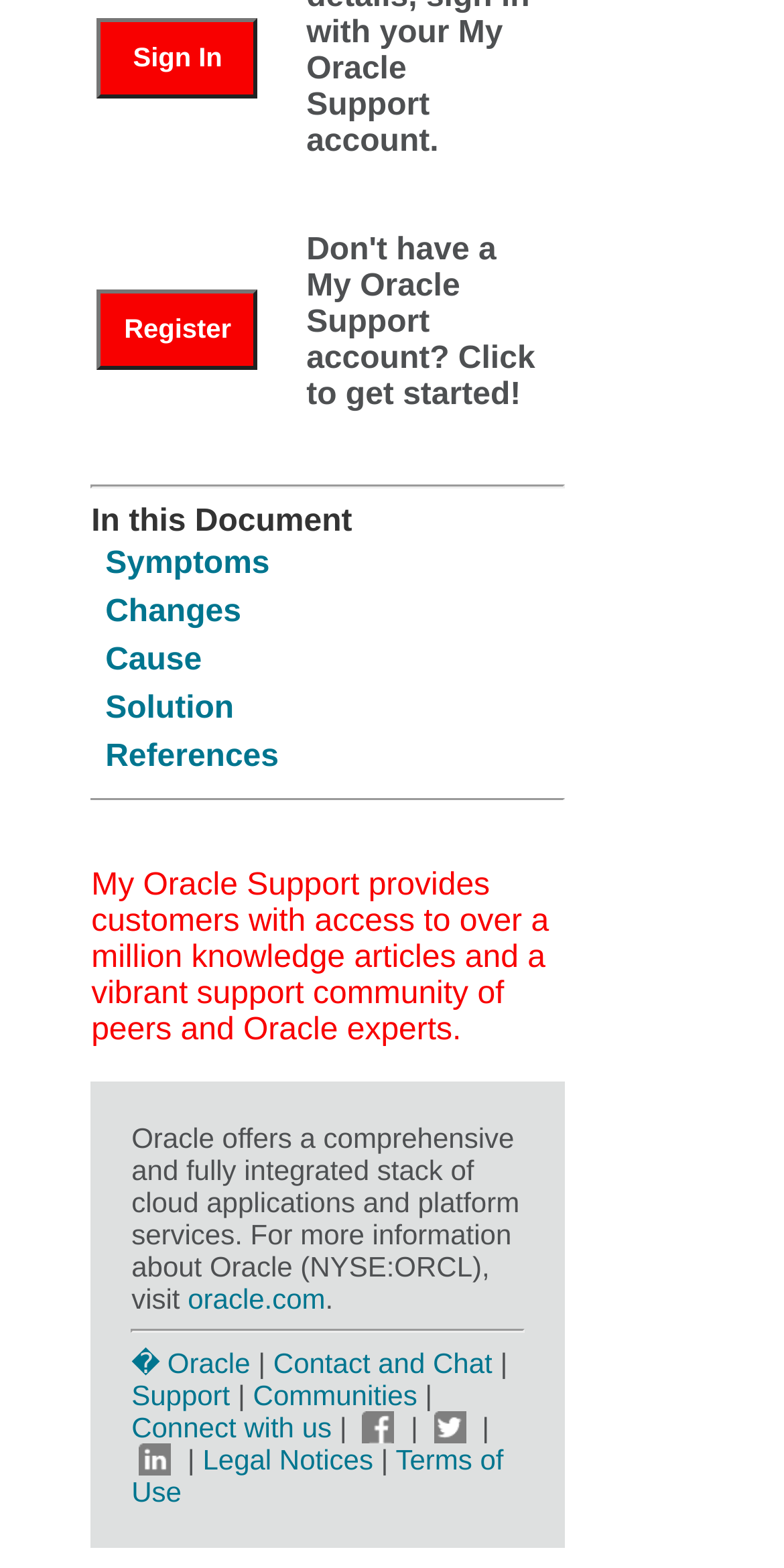How many social media links are there in the FooterAsNonLandmark element?
Based on the image, give a concise answer in the form of a single word or short phrase.

3